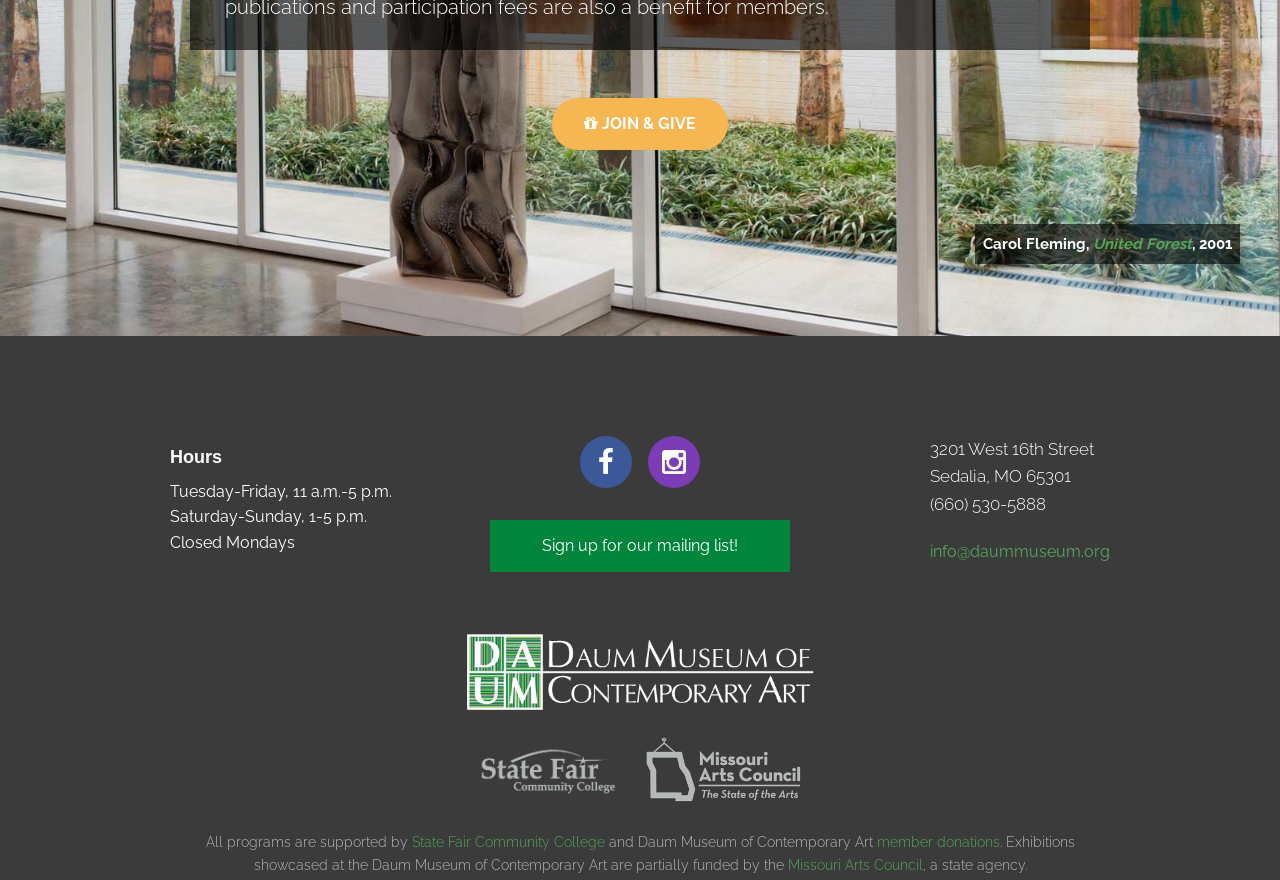Extract the bounding box coordinates of the UI element described by: "United Forest". The coordinates should include four float numbers ranging from 0 to 1, e.g., [left, top, right, bottom].

[0.854, 0.267, 0.931, 0.288]